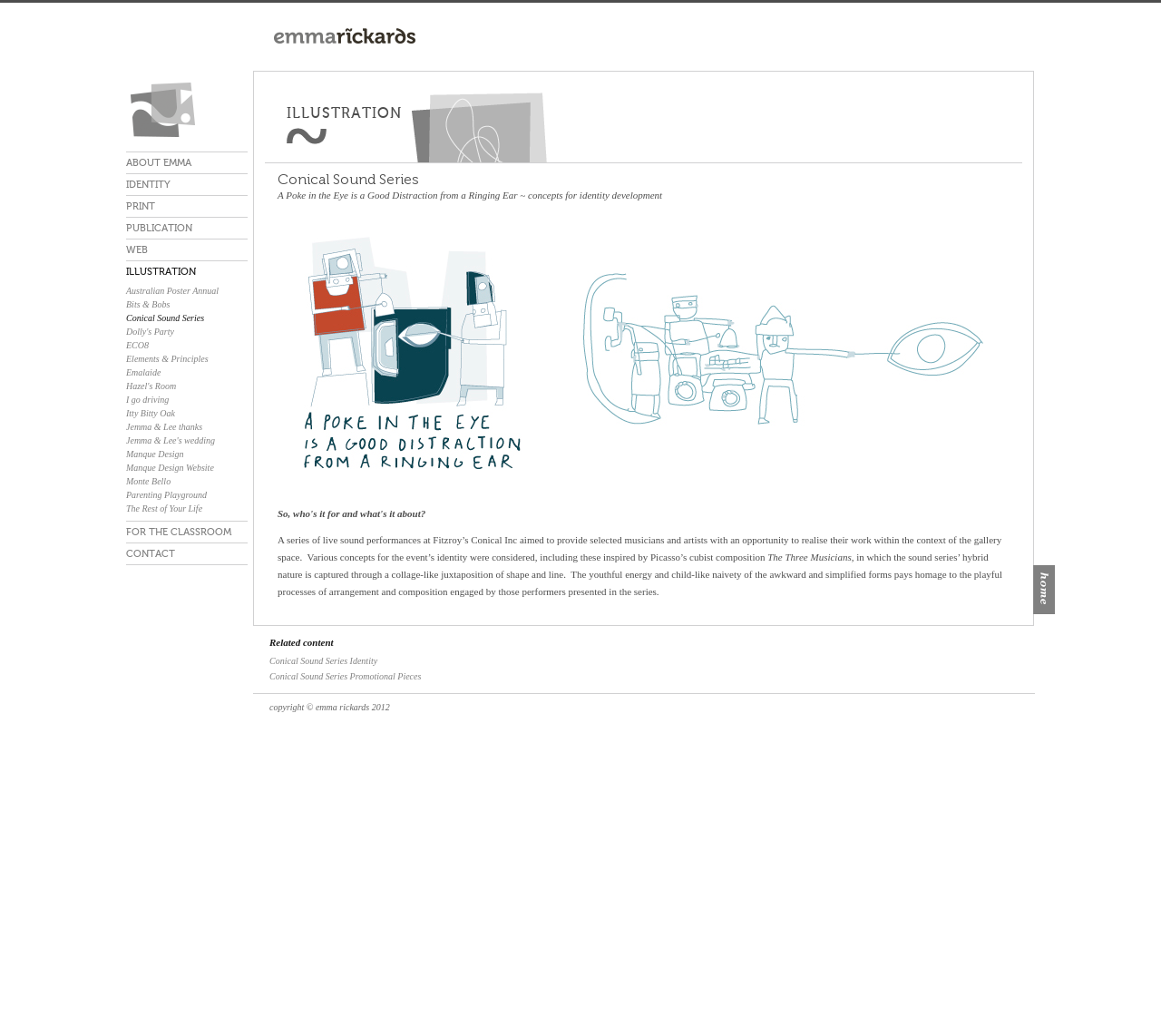Answer this question using a single word or a brief phrase:
What is the name of the person associated with this website?

Emma Rickards